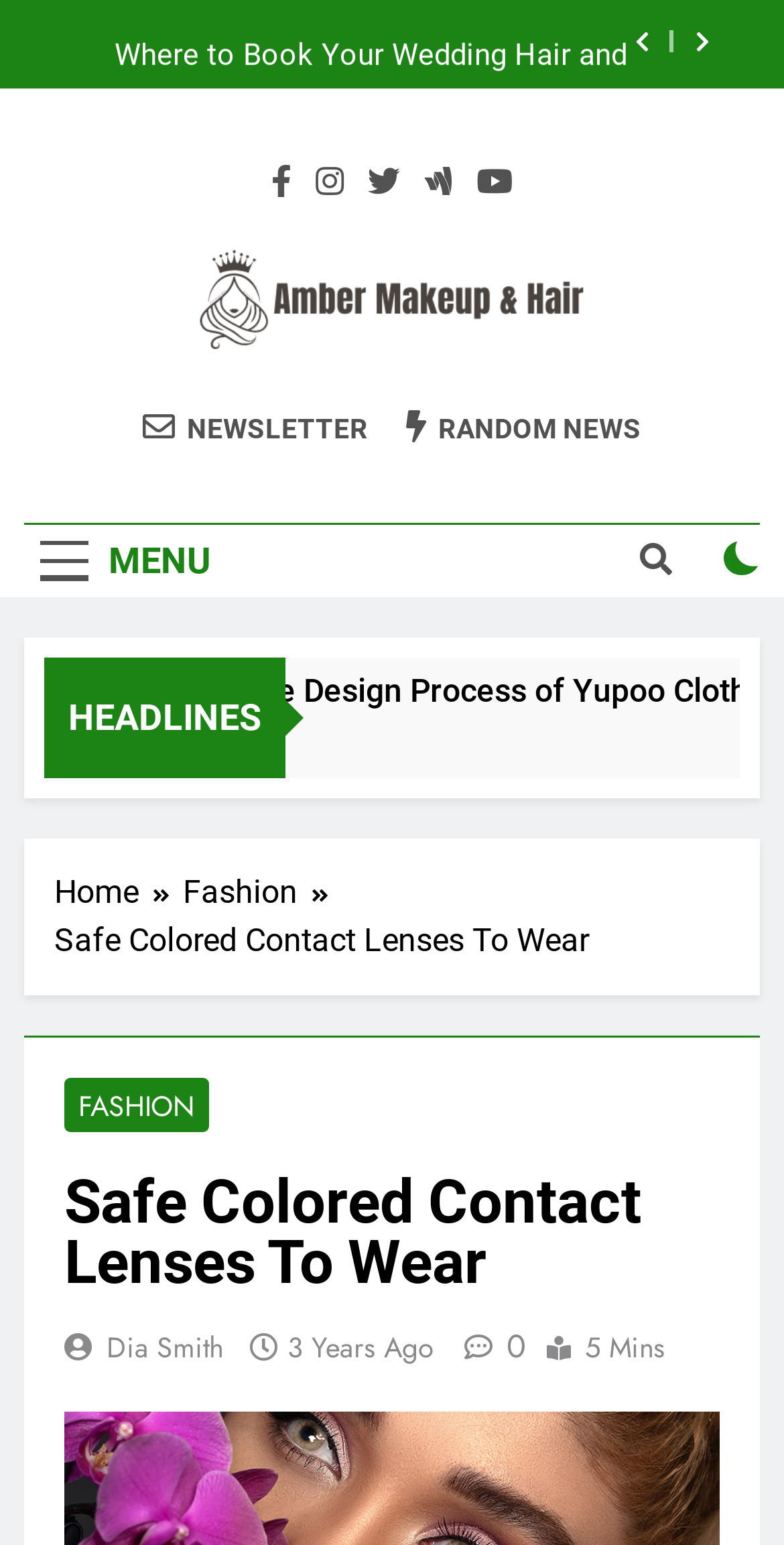Give the bounding box coordinates for the element described as: "parent_node: Amber Makeup And Hair".

[0.244, 0.16, 0.756, 0.235]